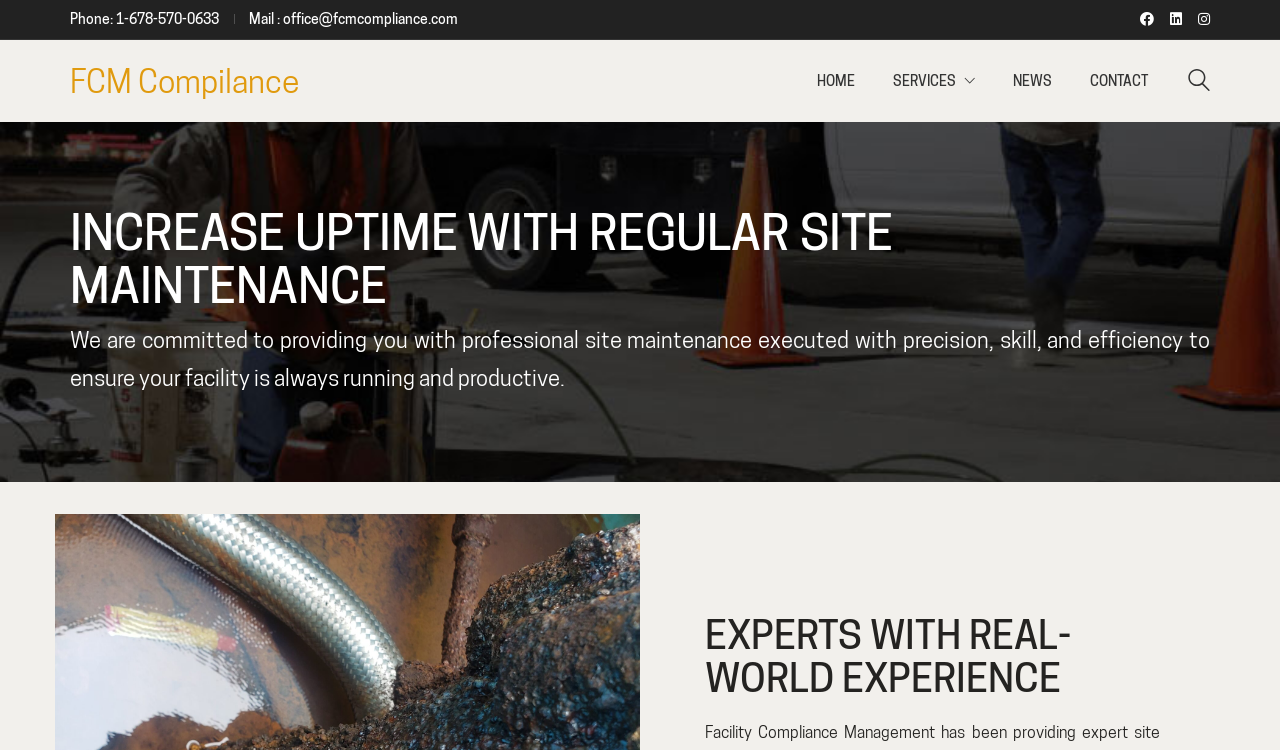Pinpoint the bounding box coordinates of the clickable area necessary to execute the following instruction: "Send an email". The coordinates should be given as four float numbers between 0 and 1, namely [left, top, right, bottom].

[0.221, 0.013, 0.358, 0.038]